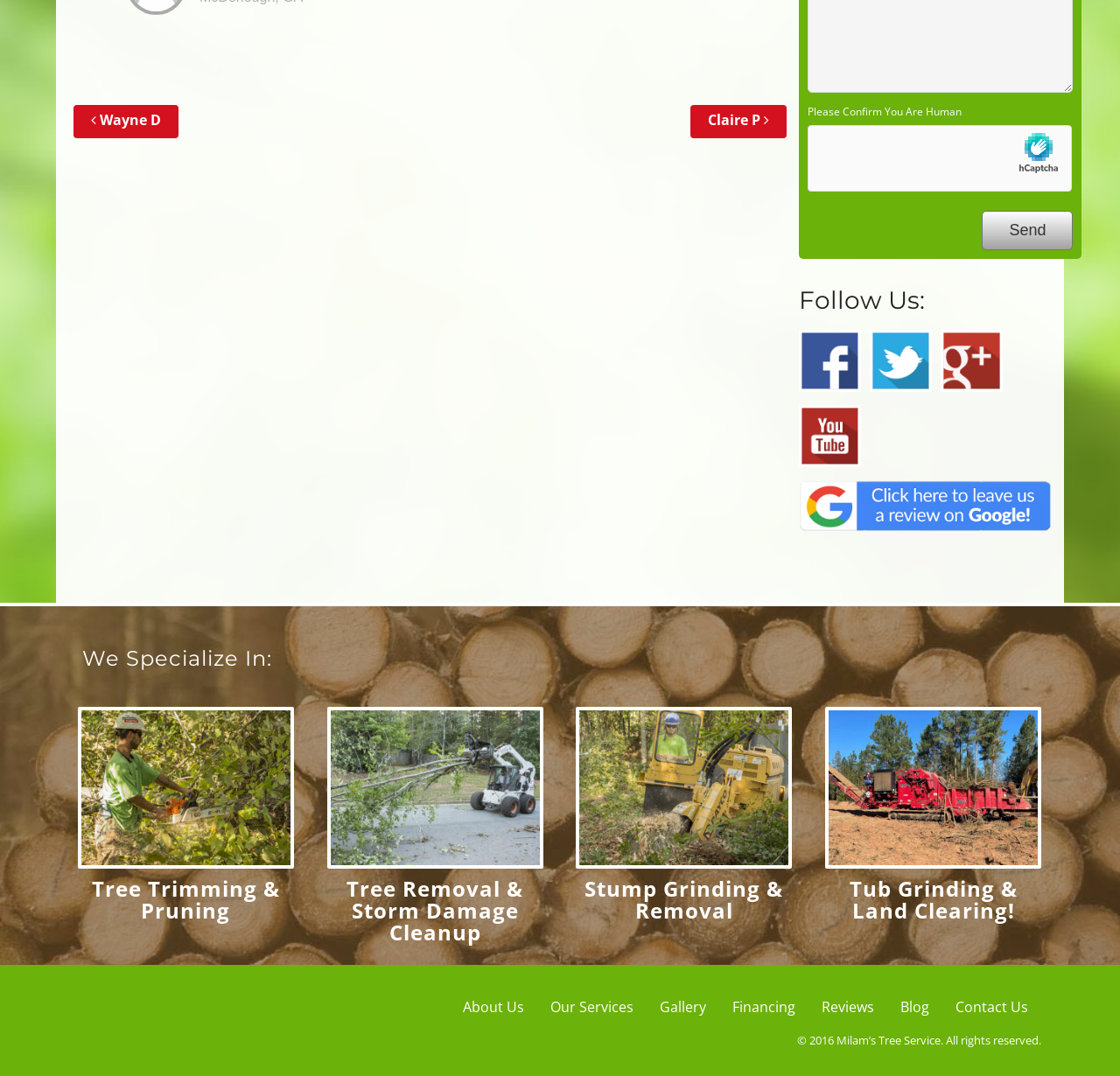Please provide the bounding box coordinates for the element that needs to be clicked to perform the instruction: "Click on the 'Send' button". The coordinates must consist of four float numbers between 0 and 1, formatted as [left, top, right, bottom].

[0.877, 0.196, 0.958, 0.232]